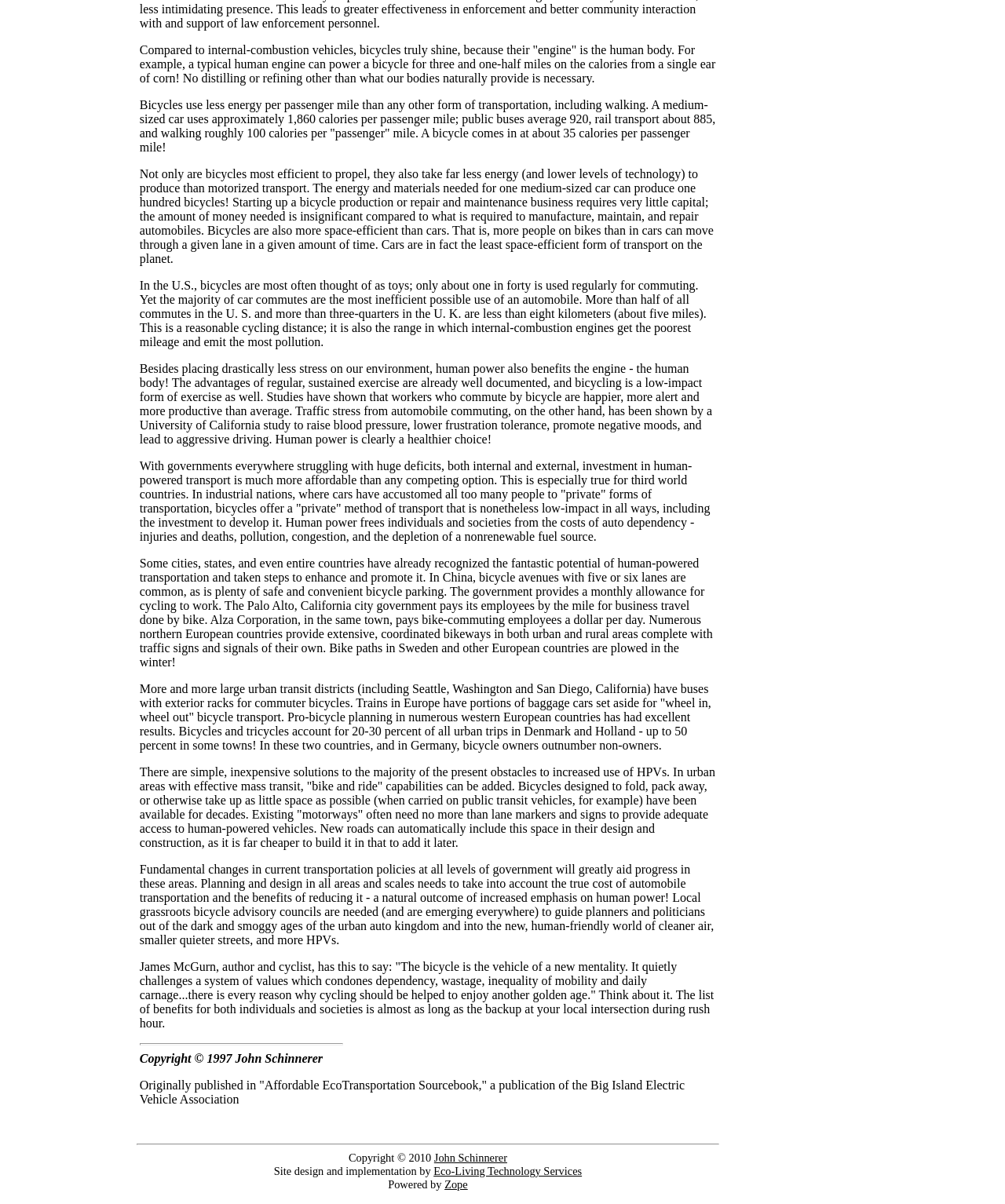Using floating point numbers between 0 and 1, provide the bounding box coordinates in the format (top-left x, top-left y, bottom-right x, bottom-right y). Locate the UI element described here: Eco-Living Technology Services

[0.431, 0.967, 0.579, 0.978]